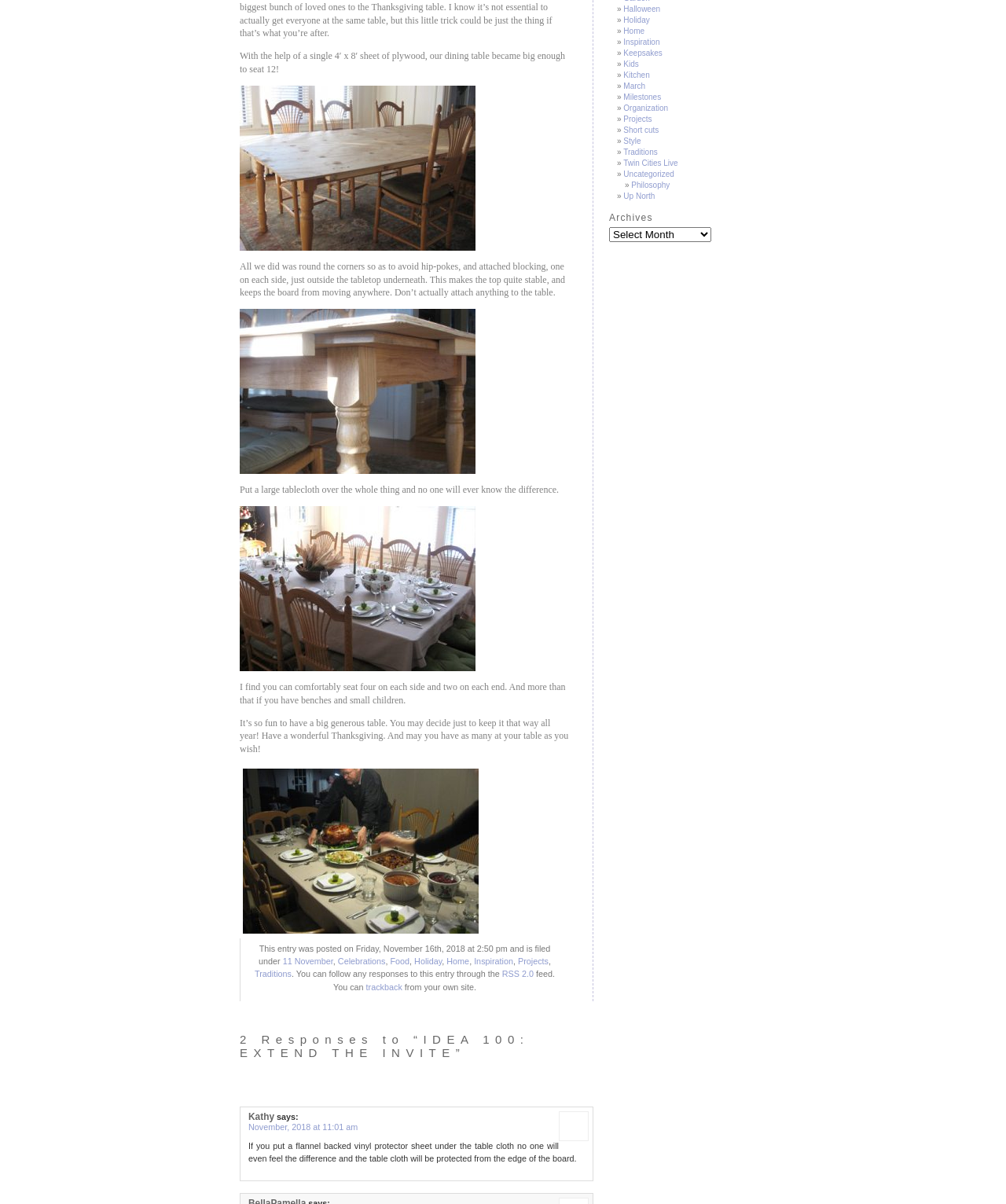Find the bounding box coordinates of the UI element according to this description: "Location".

None